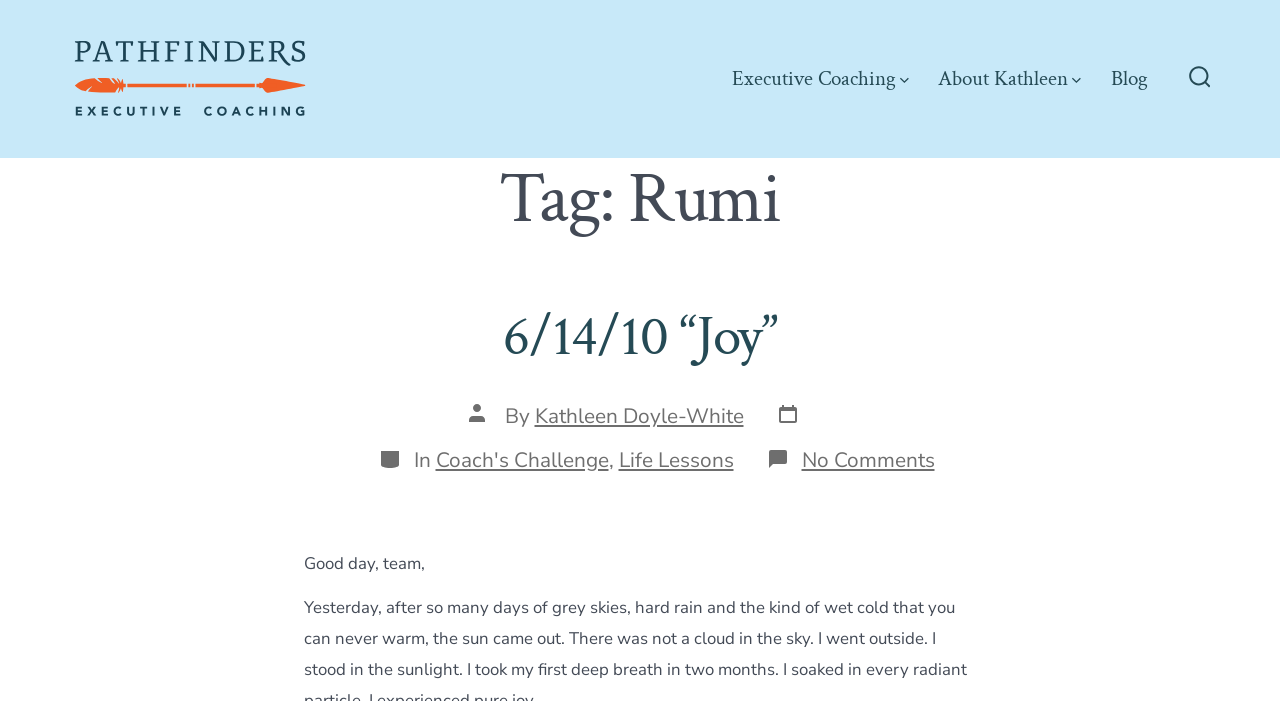What are the categories of the current post?
Give a comprehensive and detailed explanation for the question.

I found the categories of the current post by looking at the link elements with the texts 'Coach's Challenge' and 'Life Lessons' which are children of the 'HeaderAsNonLandmark' element and have a parent element with the text 'Categories'.